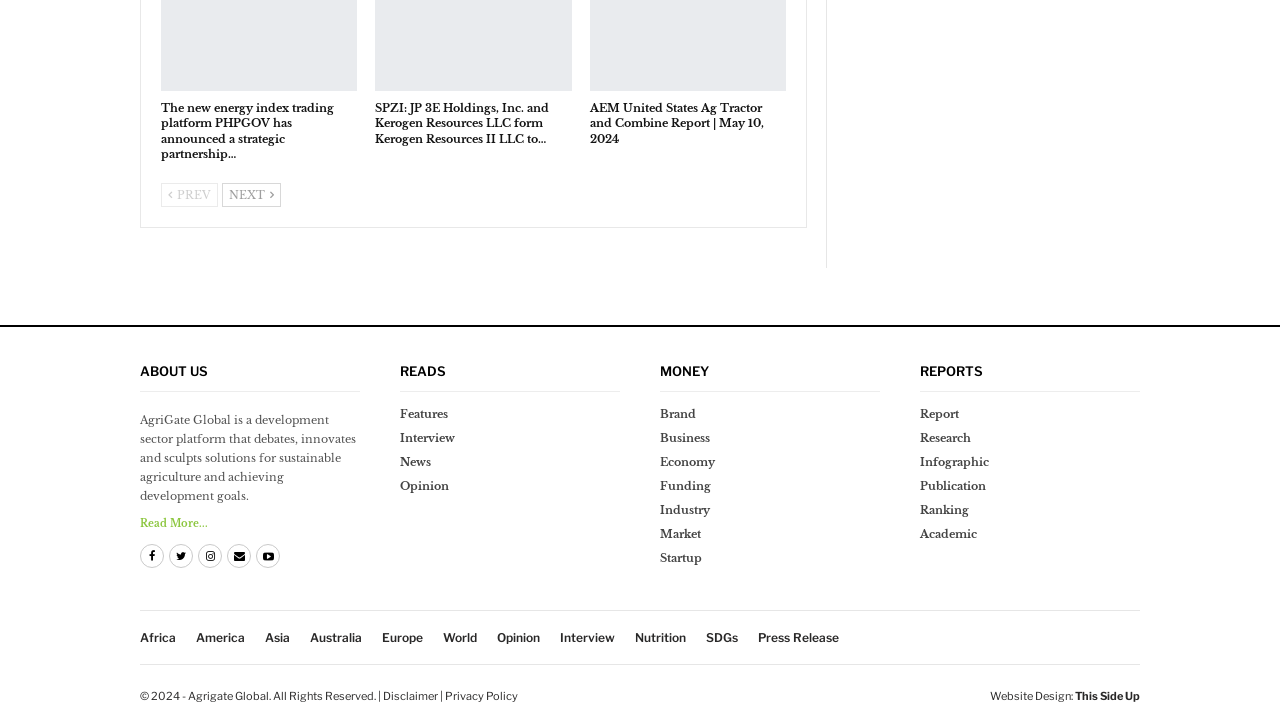Give a short answer to this question using one word or a phrase:
How many links are in the third column of the footer?

7